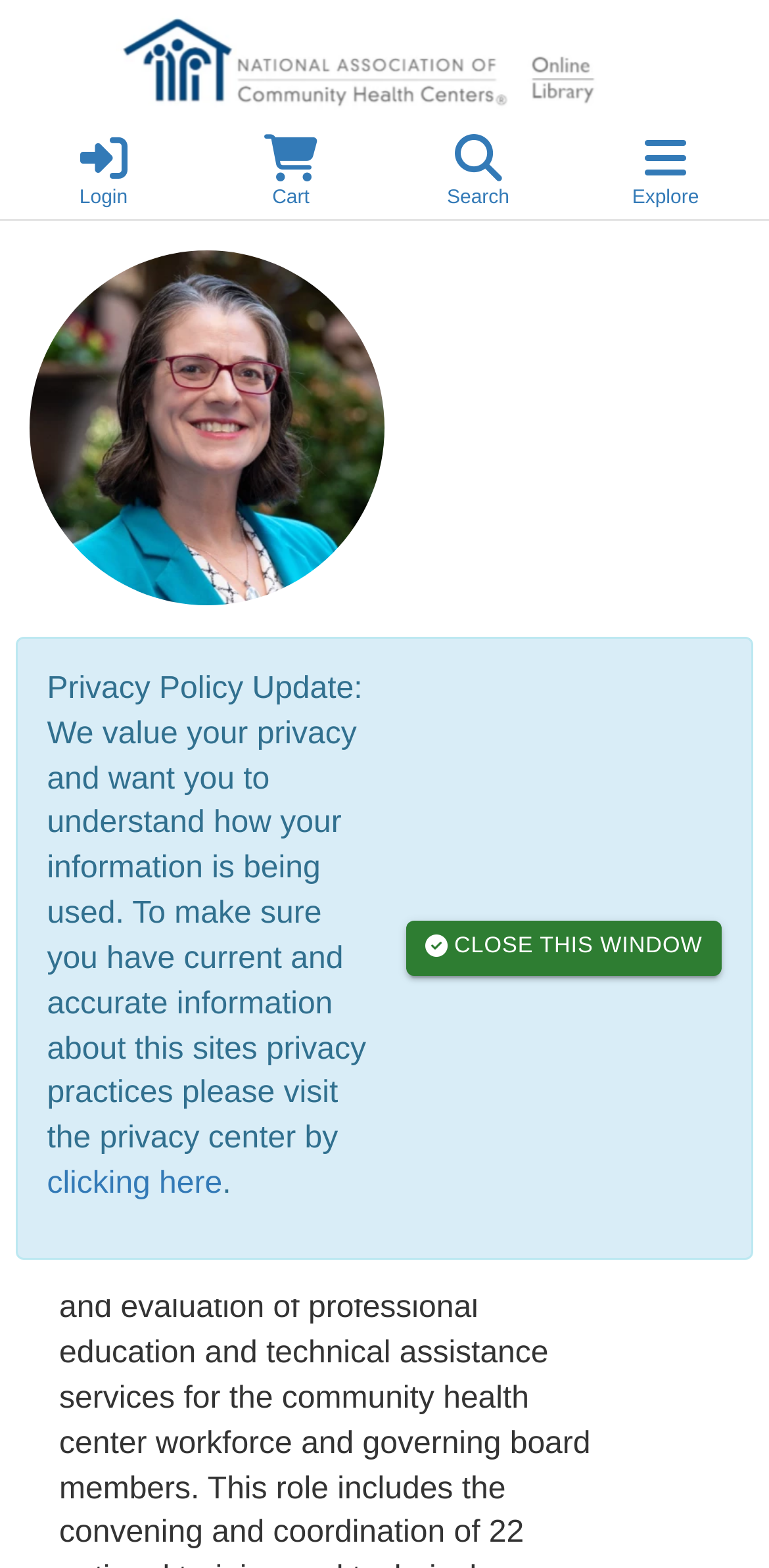Provide the bounding box coordinates of the UI element that matches the description: "Close this Window".

[0.527, 0.587, 0.939, 0.622]